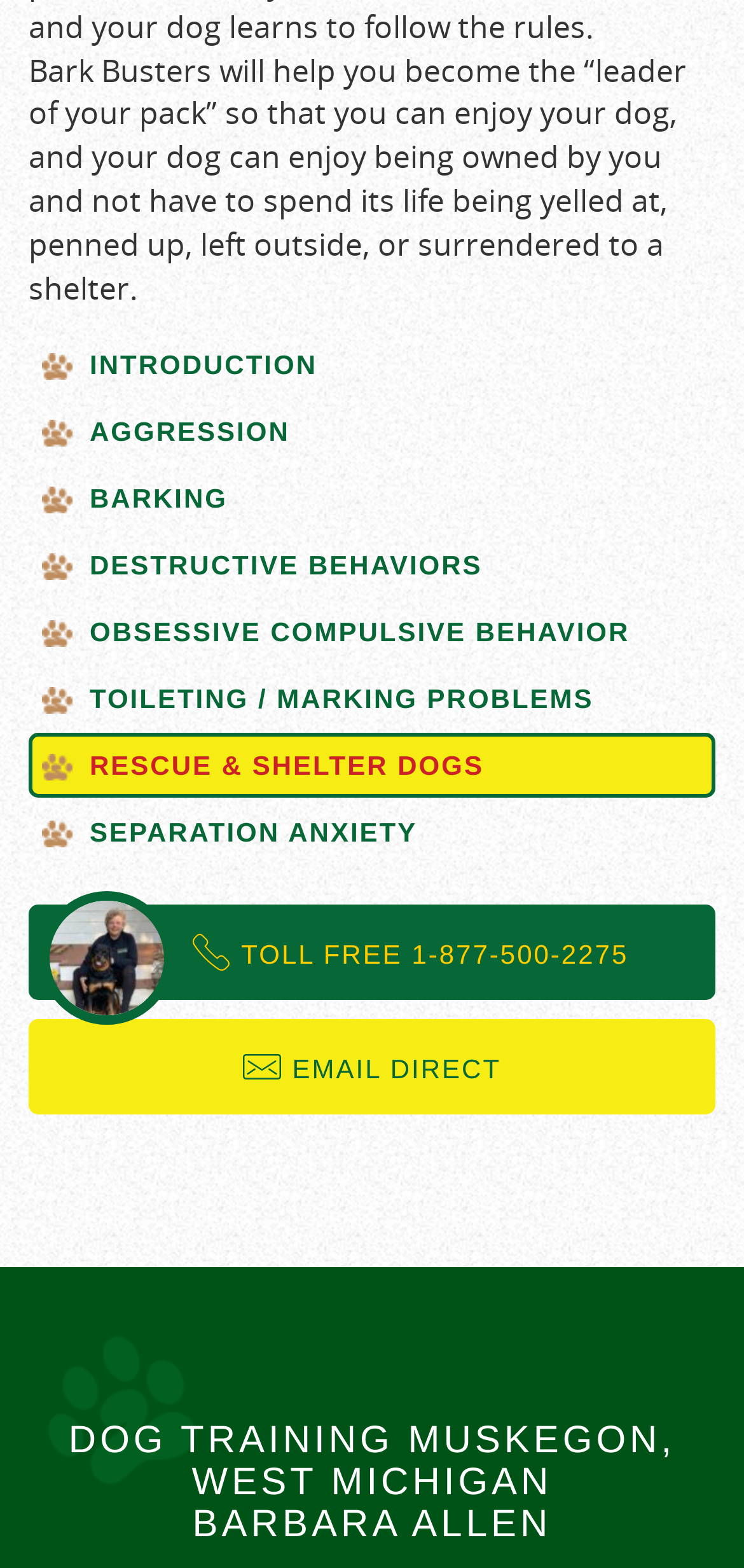Please identify the bounding box coordinates of the clickable element to fulfill the following instruction: "email the trainer directly". The coordinates should be four float numbers between 0 and 1, i.e., [left, top, right, bottom].

[0.038, 0.649, 0.962, 0.71]